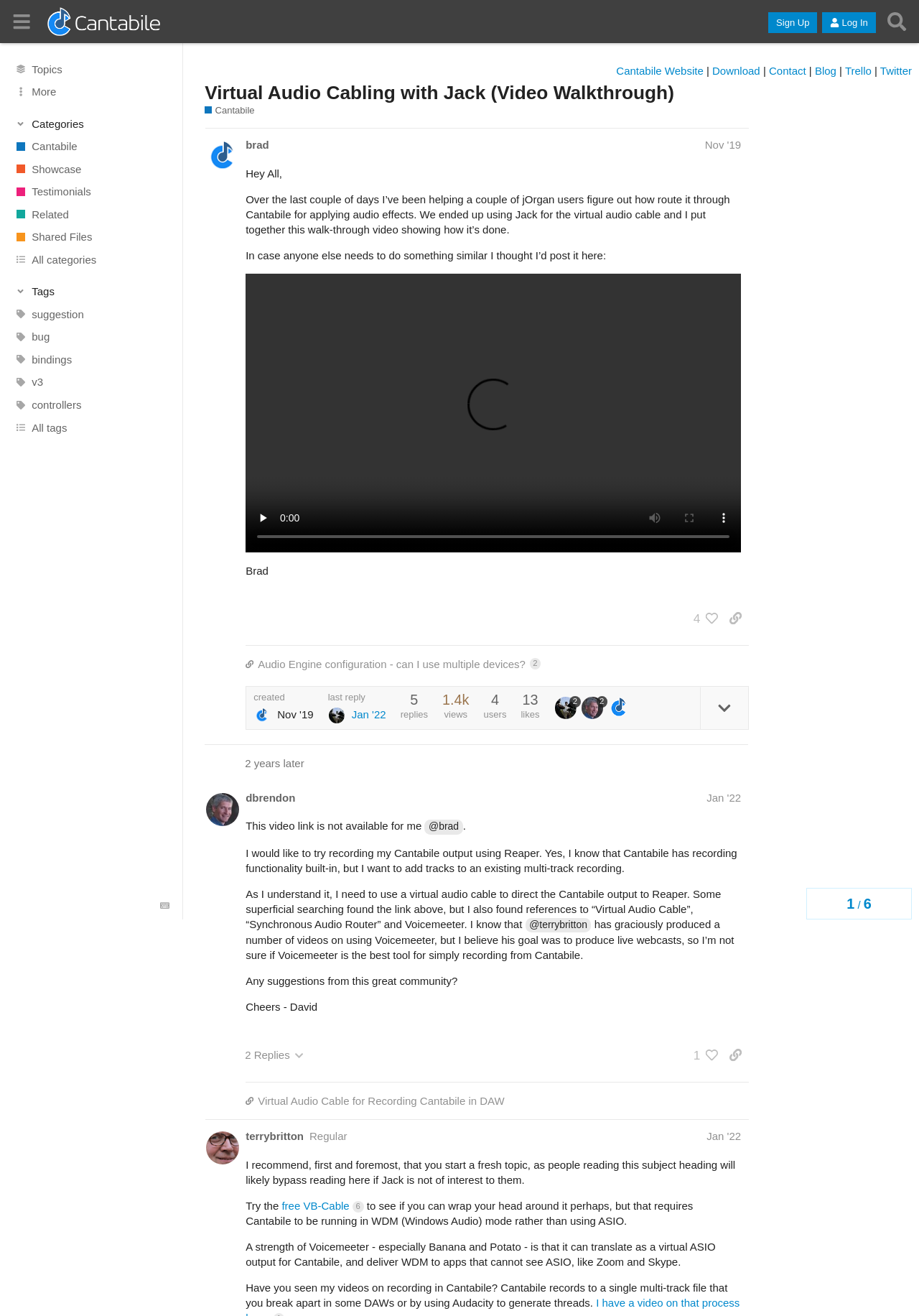What is the purpose of the video walkthrough?
Please ensure your answer is as detailed and informative as possible.

The purpose of the video walkthrough can be found in the text of the post, which says 'Over the last couple of days I’ve been helping a couple of jOrgan users figure out how route it through Cantabile for applying audio effects. We ended up using Jack for the virtual audio cable and I put together this walk-through video showing how it’s done.' This indicates that the video walkthrough is meant to show how to route jOrgan through Cantabile for applying audio effects.